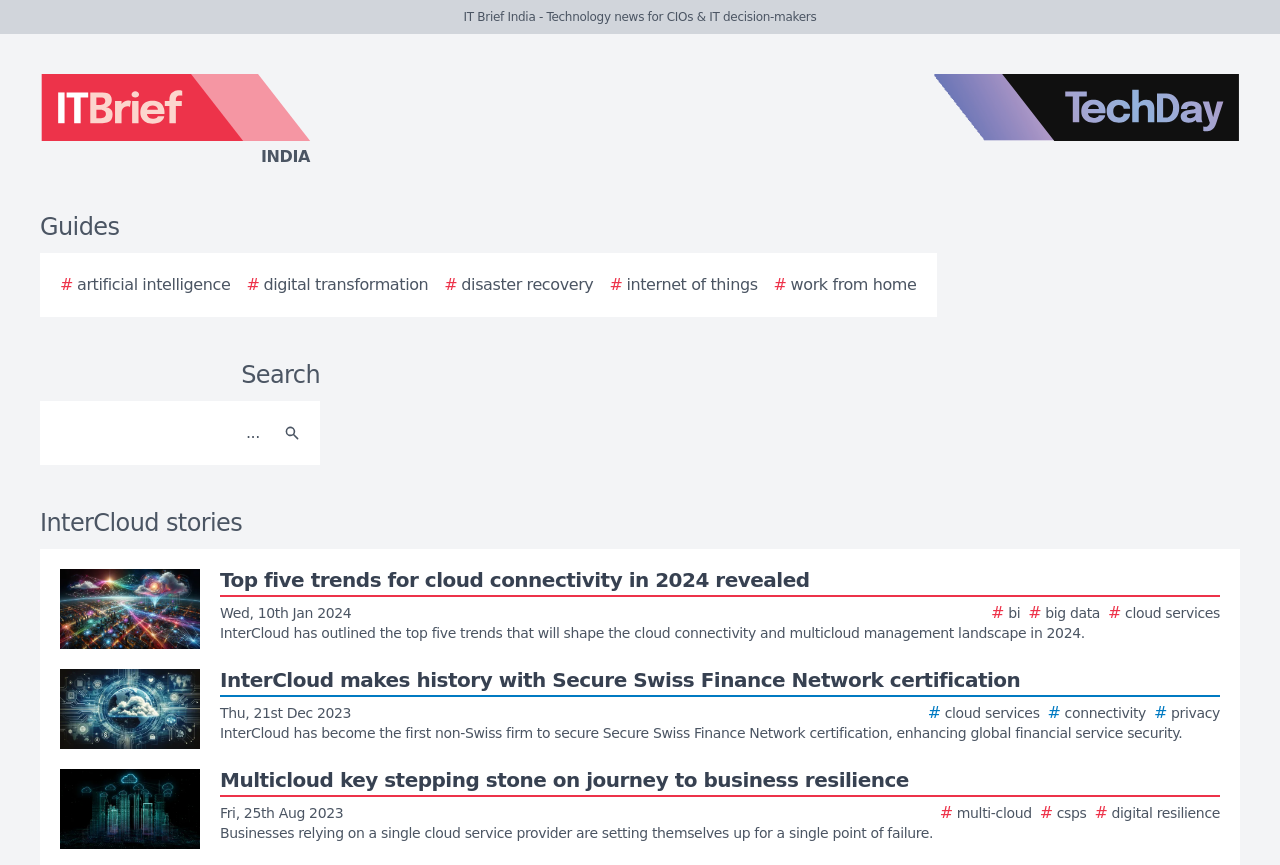What is the certification mentioned in the second story?
Give a detailed response to the question by analyzing the screenshot.

The second story on the webpage mentions that InterCloud has become the first non-Swiss firm to secure Secure Swiss Finance Network certification, which enhances global financial service security.